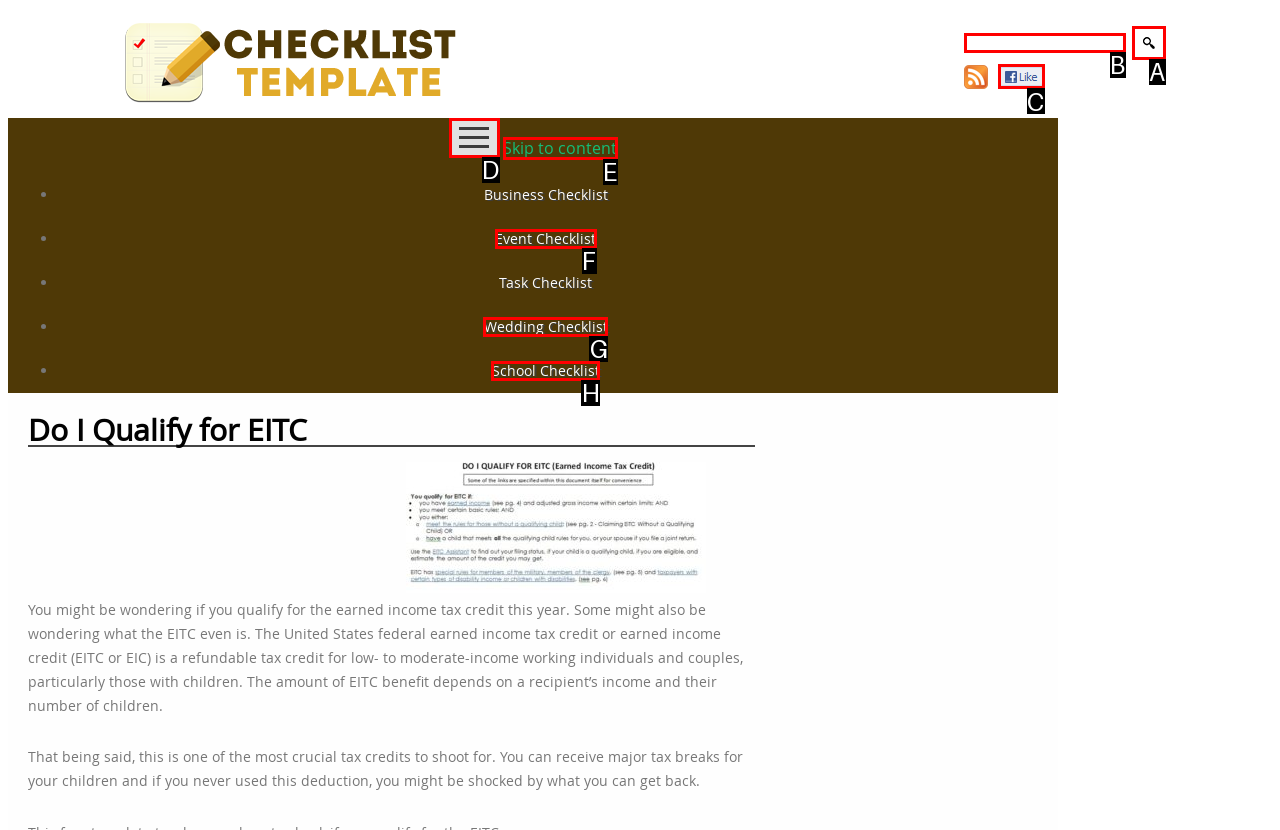Identify the correct UI element to click to achieve the task: Like Us On Facebook.
Answer with the letter of the appropriate option from the choices given.

C